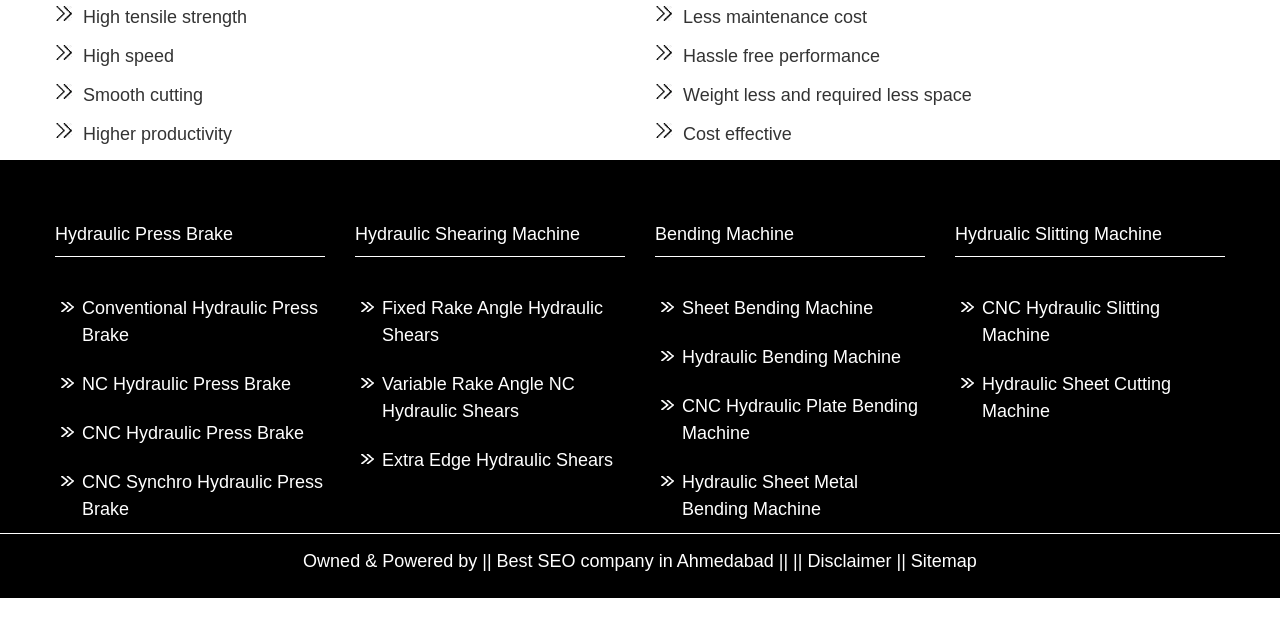Bounding box coordinates are specified in the format (top-left x, top-left y, bottom-right x, bottom-right y). All values are floating point numbers bounded between 0 and 1. Please provide the bounding box coordinate of the region this sentence describes: Fixed Rake Angle Hydraulic Shears

[0.298, 0.46, 0.488, 0.545]